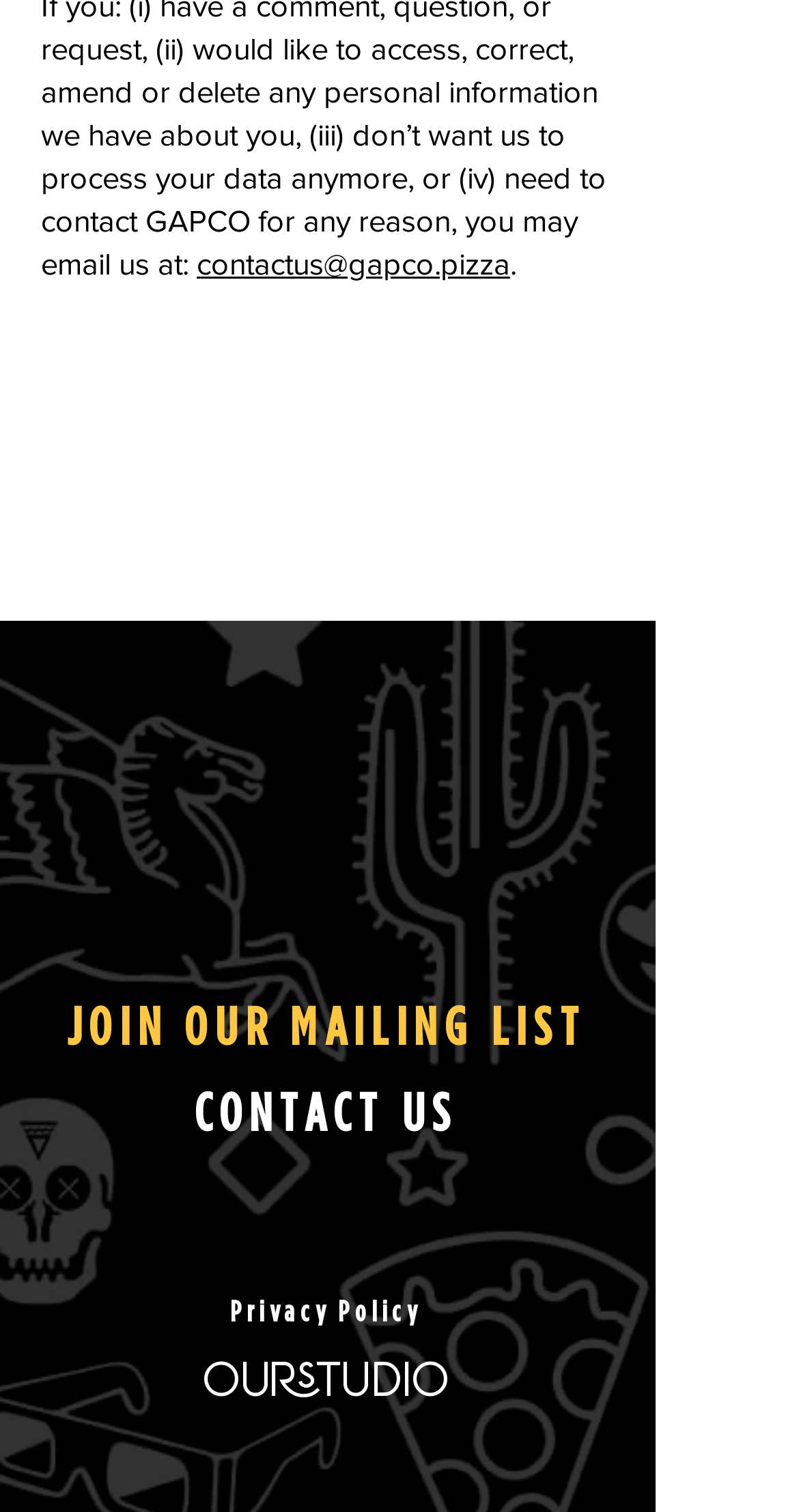Locate the bounding box coordinates of the clickable region necessary to complete the following instruction: "Visit our social media on TikTok". Provide the coordinates in the format of four float numbers between 0 and 1, i.e., [left, top, right, bottom].

[0.364, 0.799, 0.451, 0.846]